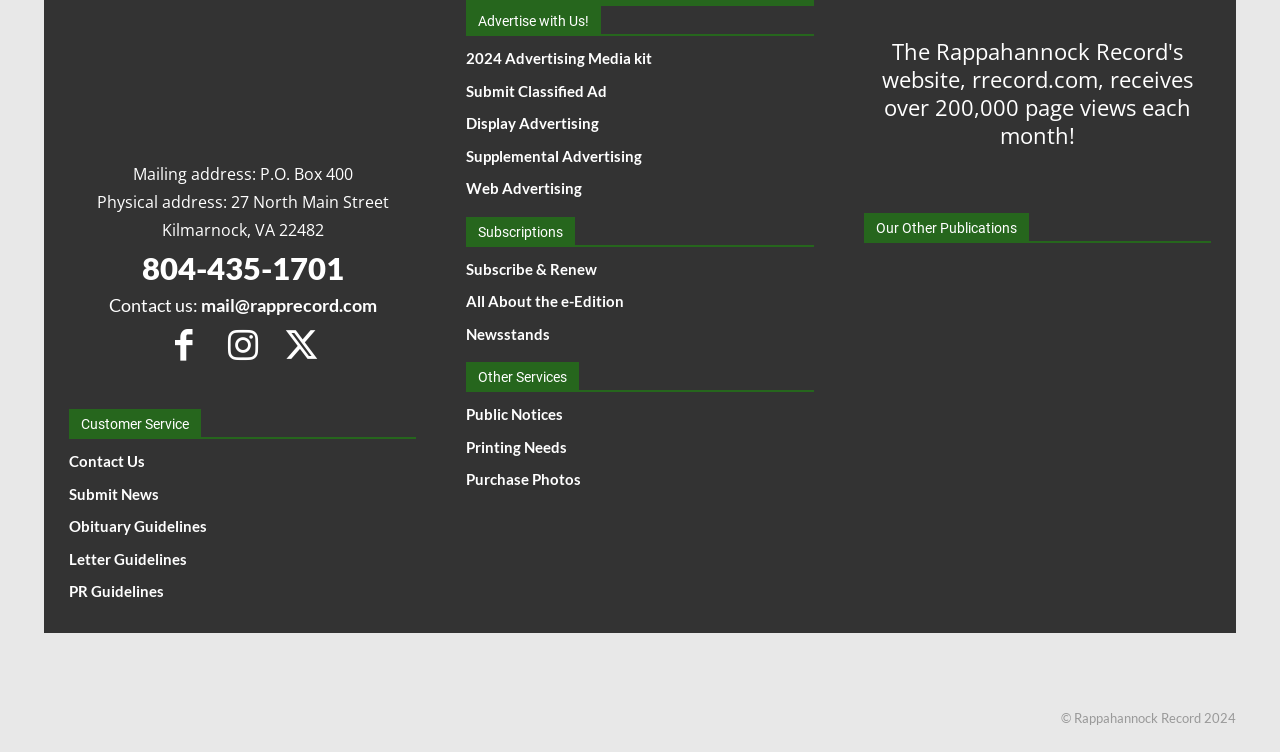Please identify the bounding box coordinates of the element I should click to complete this instruction: 'Contact us via email'. The coordinates should be given as four float numbers between 0 and 1, like this: [left, top, right, bottom].

[0.157, 0.391, 0.294, 0.421]